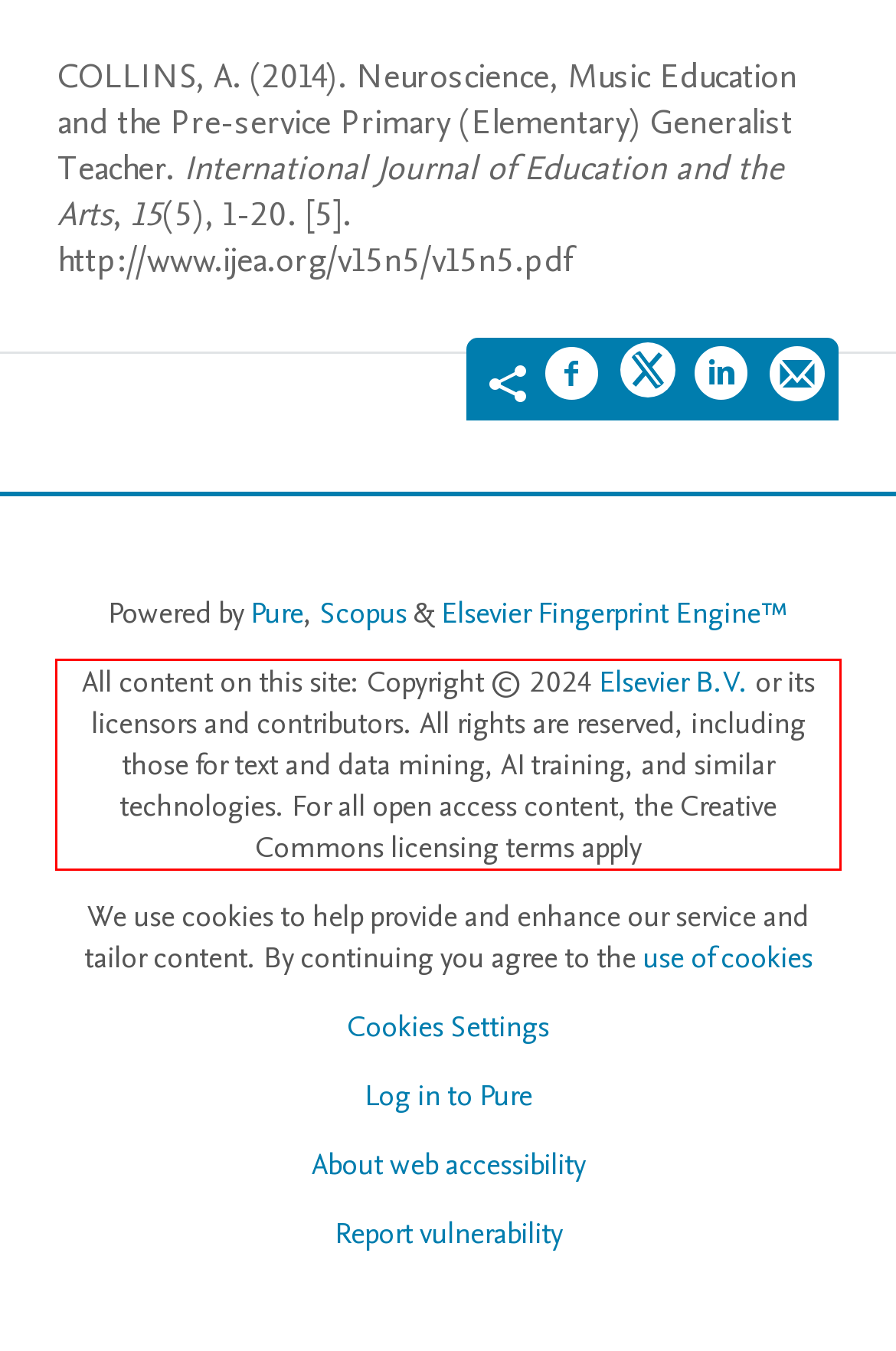Given a screenshot of a webpage, identify the red bounding box and perform OCR to recognize the text within that box.

All content on this site: Copyright © 2024 Elsevier B.V. or its licensors and contributors. All rights are reserved, including those for text and data mining, AI training, and similar technologies. For all open access content, the Creative Commons licensing terms apply